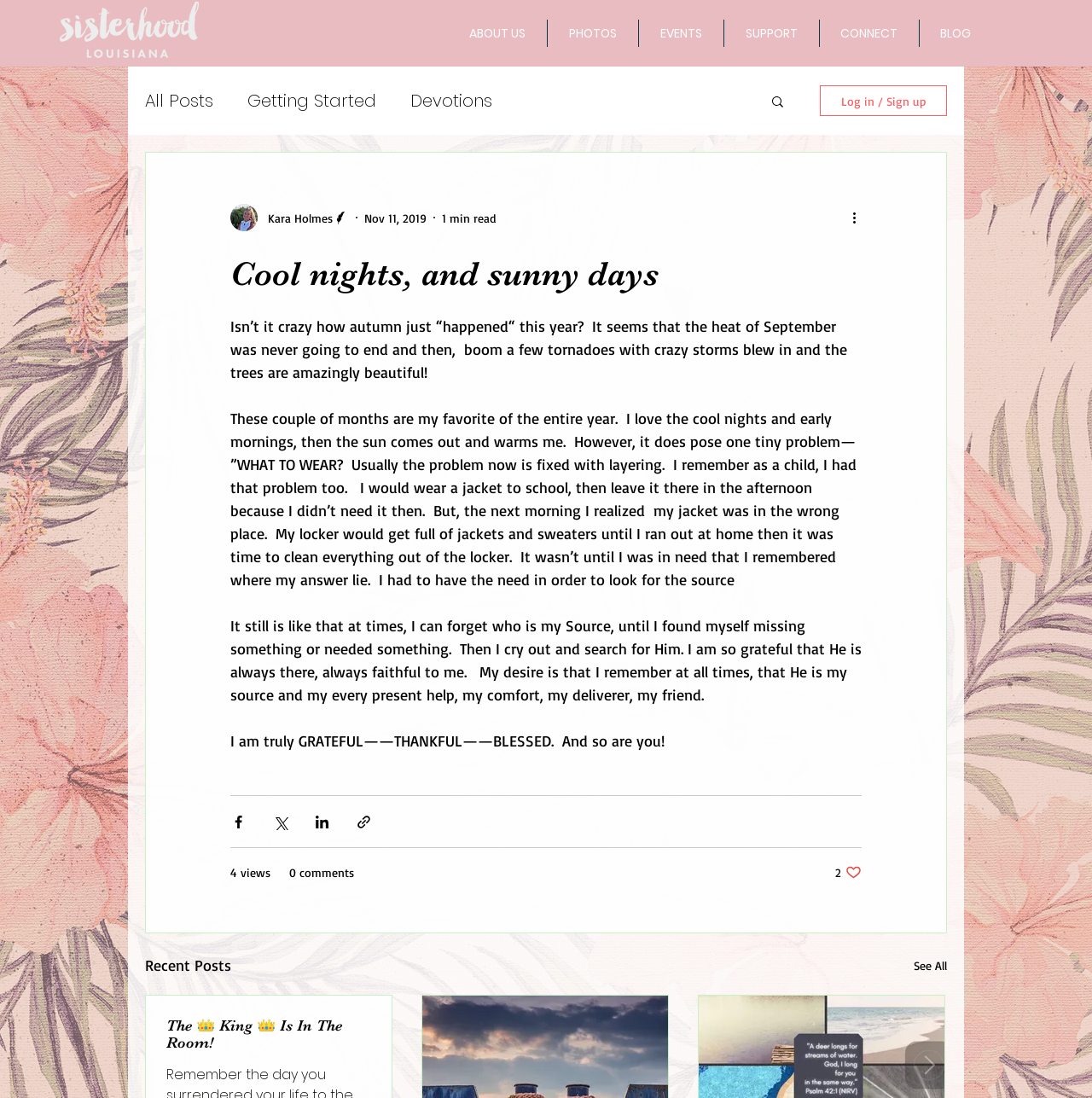Identify the bounding box for the described UI element. Provide the coordinates in (top-left x, top-left y, bottom-right x, bottom-right y) format with values ranging from 0 to 1: Getting Started

[0.227, 0.08, 0.345, 0.103]